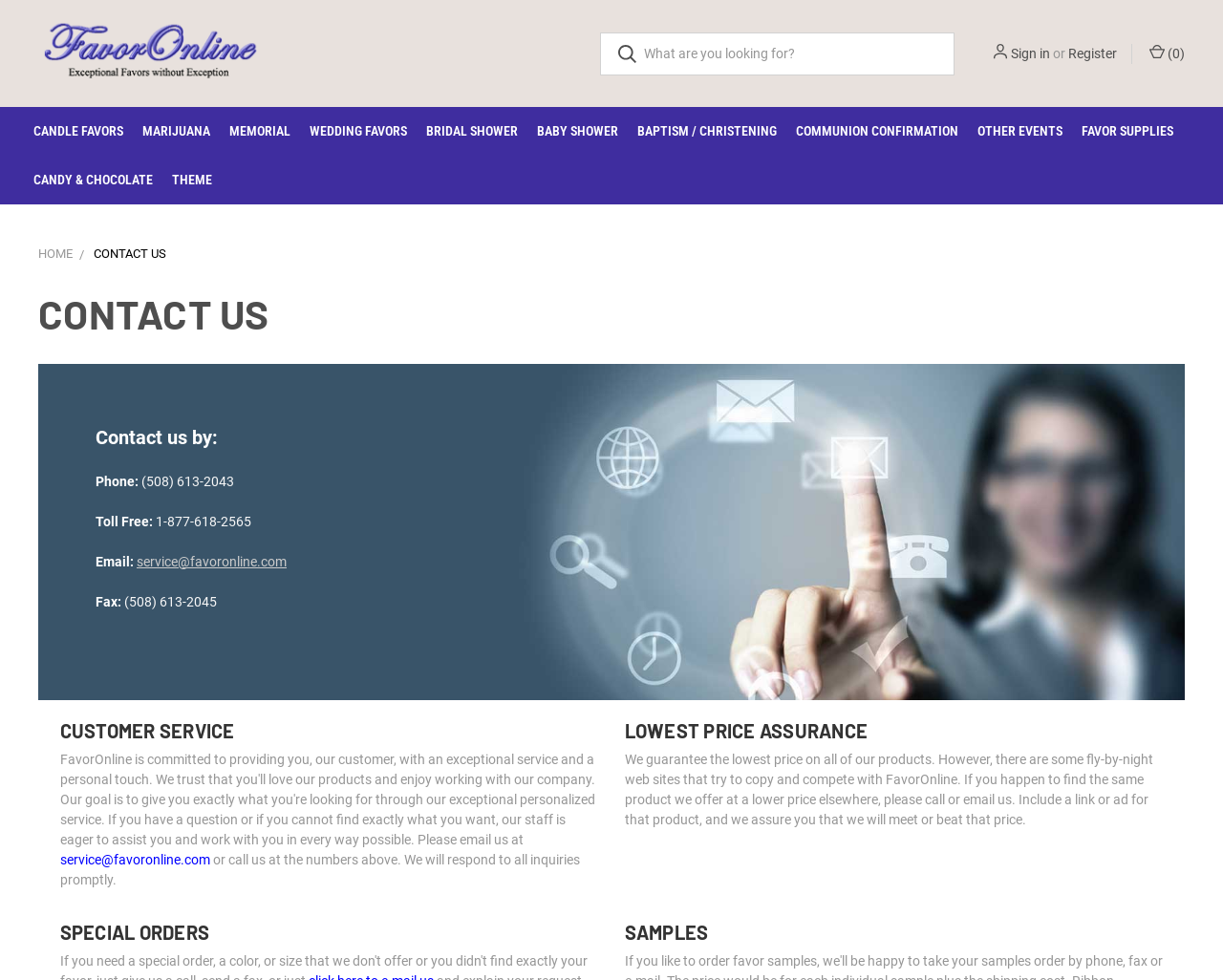What types of events does FavorOnline provide favors for?
Please respond to the question with a detailed and informative answer.

FavorOnline provides favors for various events, including wedding, bridal shower, baby shower, memorial, and other events, as listed in the navigation menu.